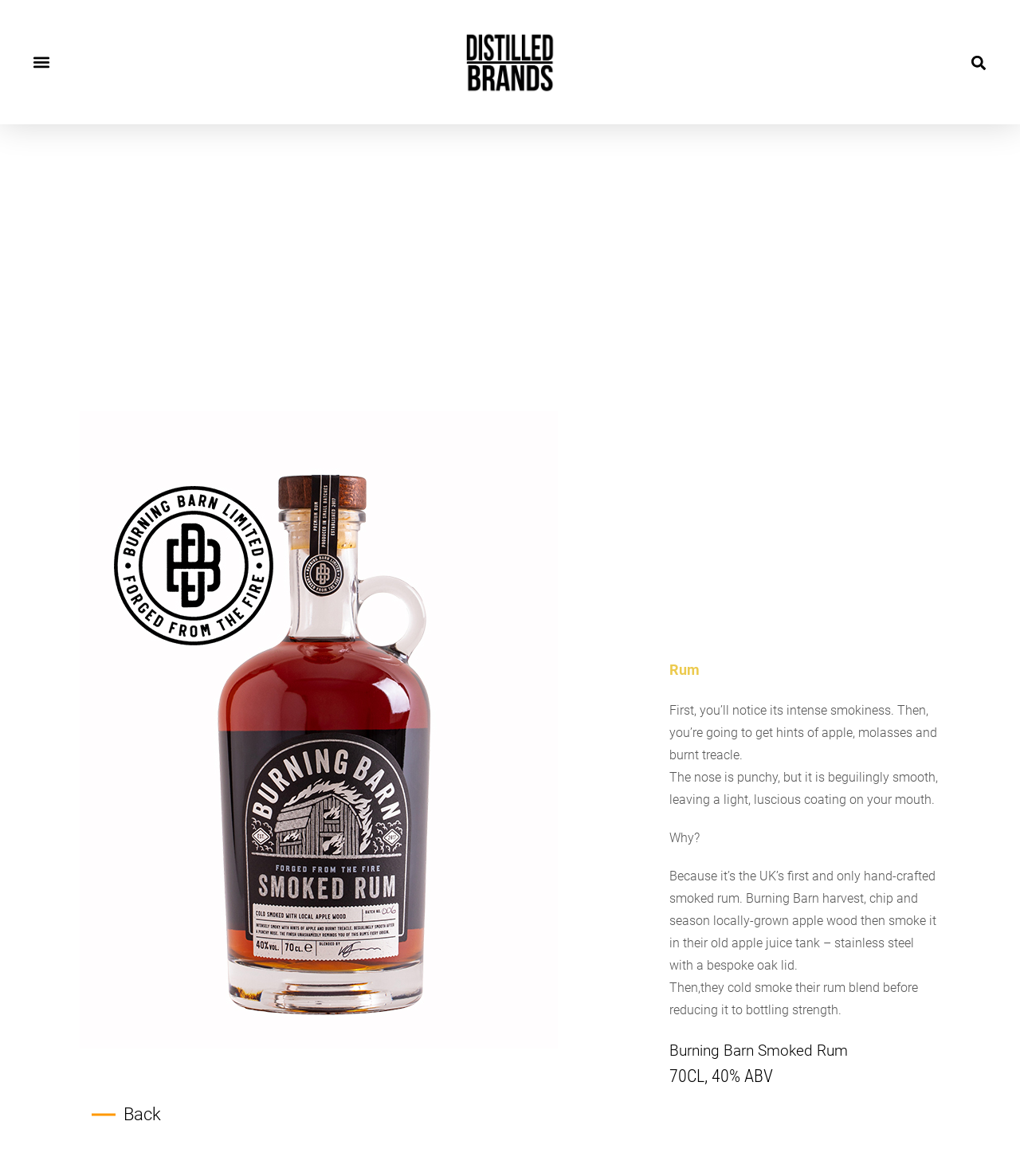Locate and generate the text content of the webpage's heading.

Burning Barn Smoked Rum